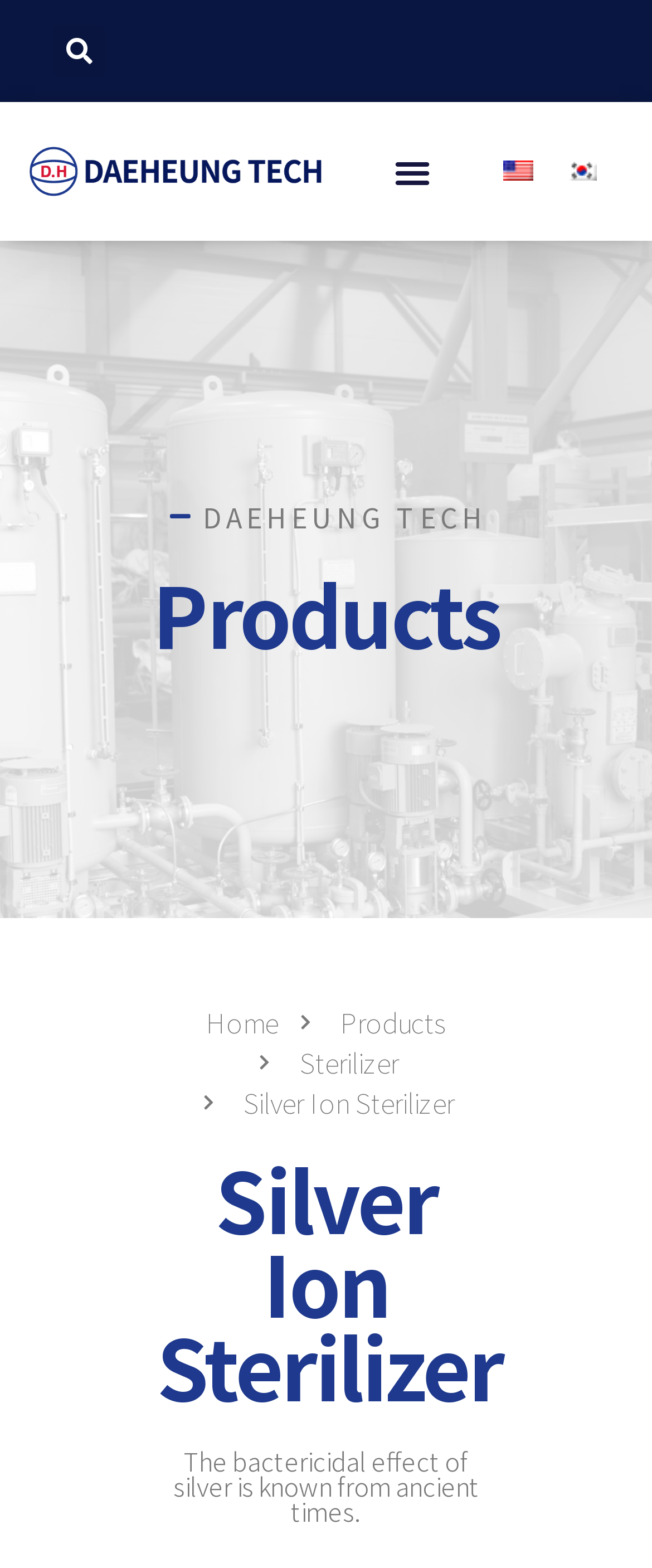What is the company name?
Give a one-word or short-phrase answer derived from the screenshot.

DAEHEUNG TECH